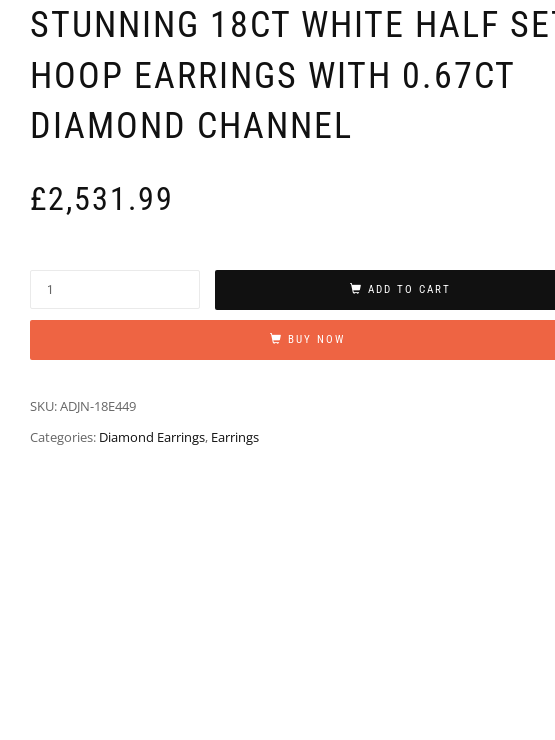In which categories are the earrings available?
Use the image to answer the question with a single word or phrase.

Diamond Earrings and Earrings